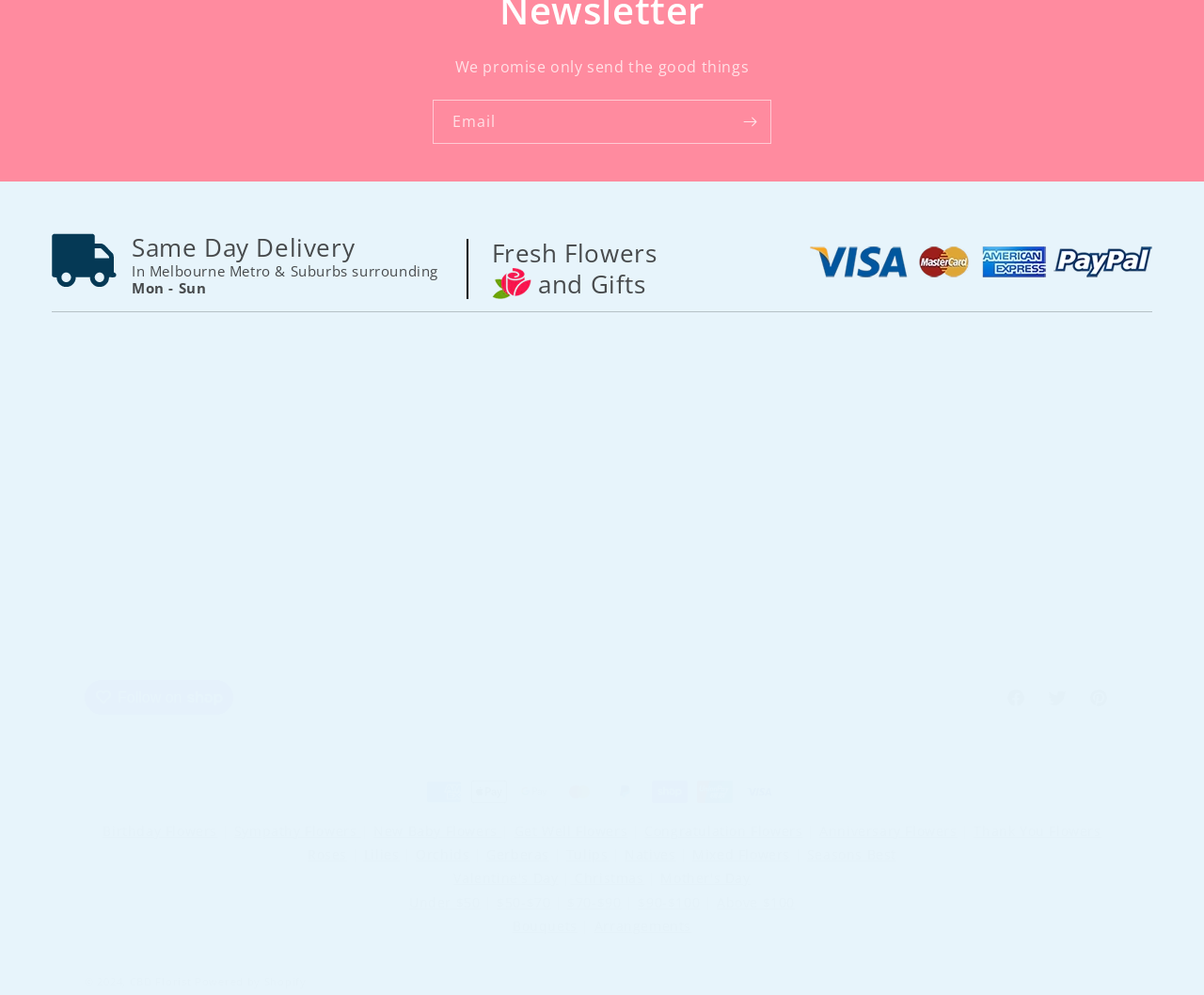Pinpoint the bounding box coordinates of the clickable area needed to execute the instruction: "View cart". The coordinates should be specified as four float numbers between 0 and 1, i.e., [left, top, right, bottom].

[0.503, 0.443, 0.557, 0.472]